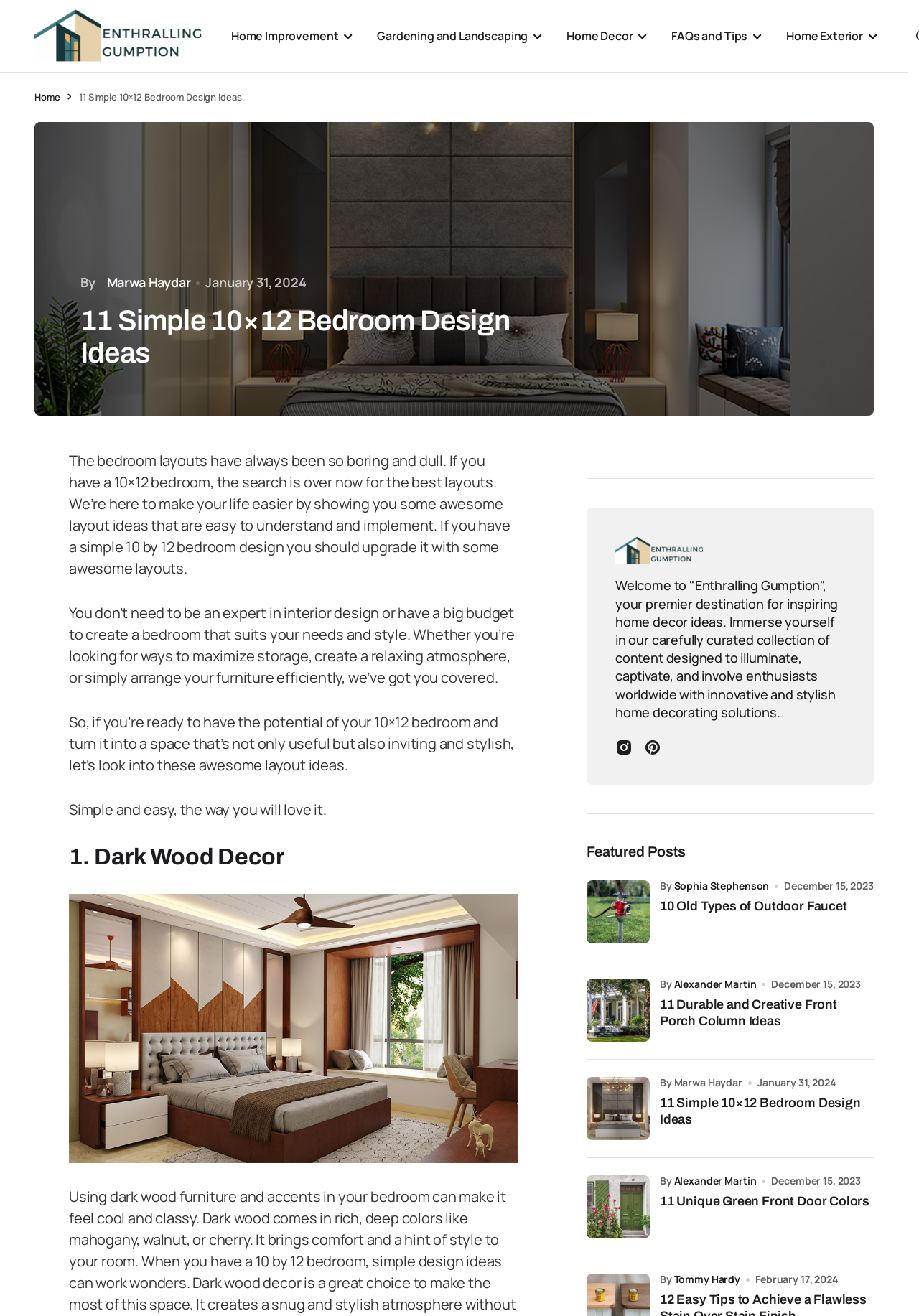Create a detailed summary of the webpage's content and design.

This webpage is about 10x12 bedroom layout ideas, with a focus on maximizing space and creating a stylish and practical room. At the top, there is a logo and a navigation menu with links to "Home" and "Enthralling Gumption". Below the navigation menu, there is a large image showcasing an "Awesome 10x12 Bedroom Layout Idea". 

To the right of the image, there is a section with the title "11 Simple 10×12 Bedroom Design Ideas" and a brief introduction to the article. The introduction is divided into three paragraphs, explaining that the article will provide easy-to-understand and implement layout ideas for a 10x12 bedroom.

Below the introduction, there is a heading "1. Dark Wood Decor" followed by an image of "Elegant dark wood decor with a timeless appeal". 

On the right side of the page, there is a section with links to social media platforms, including Instagram and Pinterest, and a section titled "Featured Posts" with links to other articles, including "10 Old Types of Outdoor Faucet", "11 Durable and Creative Front Porch Column Ideas", and "11 Unique Green Front Door Colors". Each featured post has a brief description, an image, and information about the author and publication date.

Throughout the page, there are several images and links to other articles, making it easy to navigate and find related content.